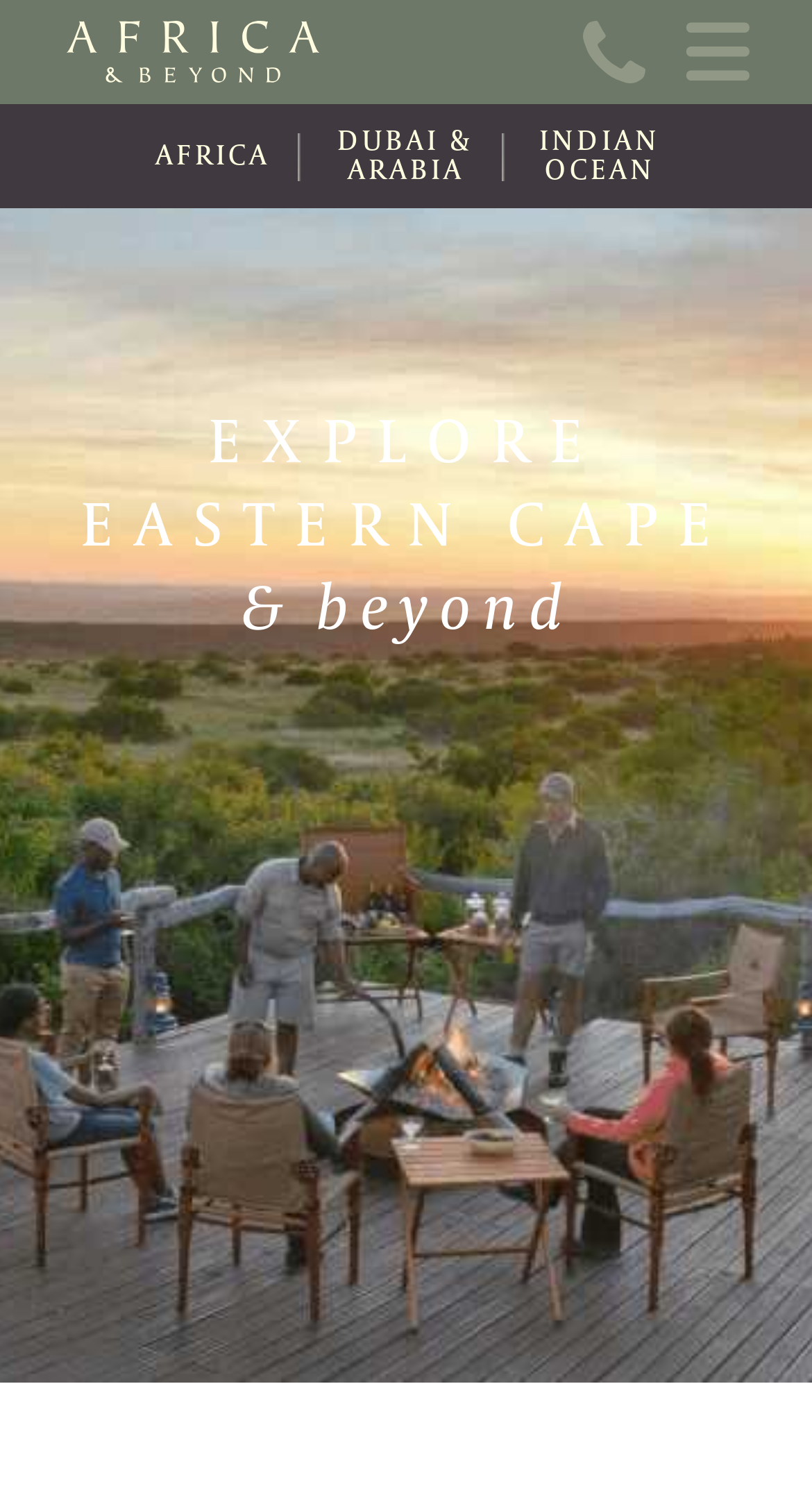Please identify the bounding box coordinates of the clickable area that will fulfill the following instruction: "explore Africa". The coordinates should be in the format of four float numbers between 0 and 1, i.e., [left, top, right, bottom].

[0.153, 0.069, 0.371, 0.138]